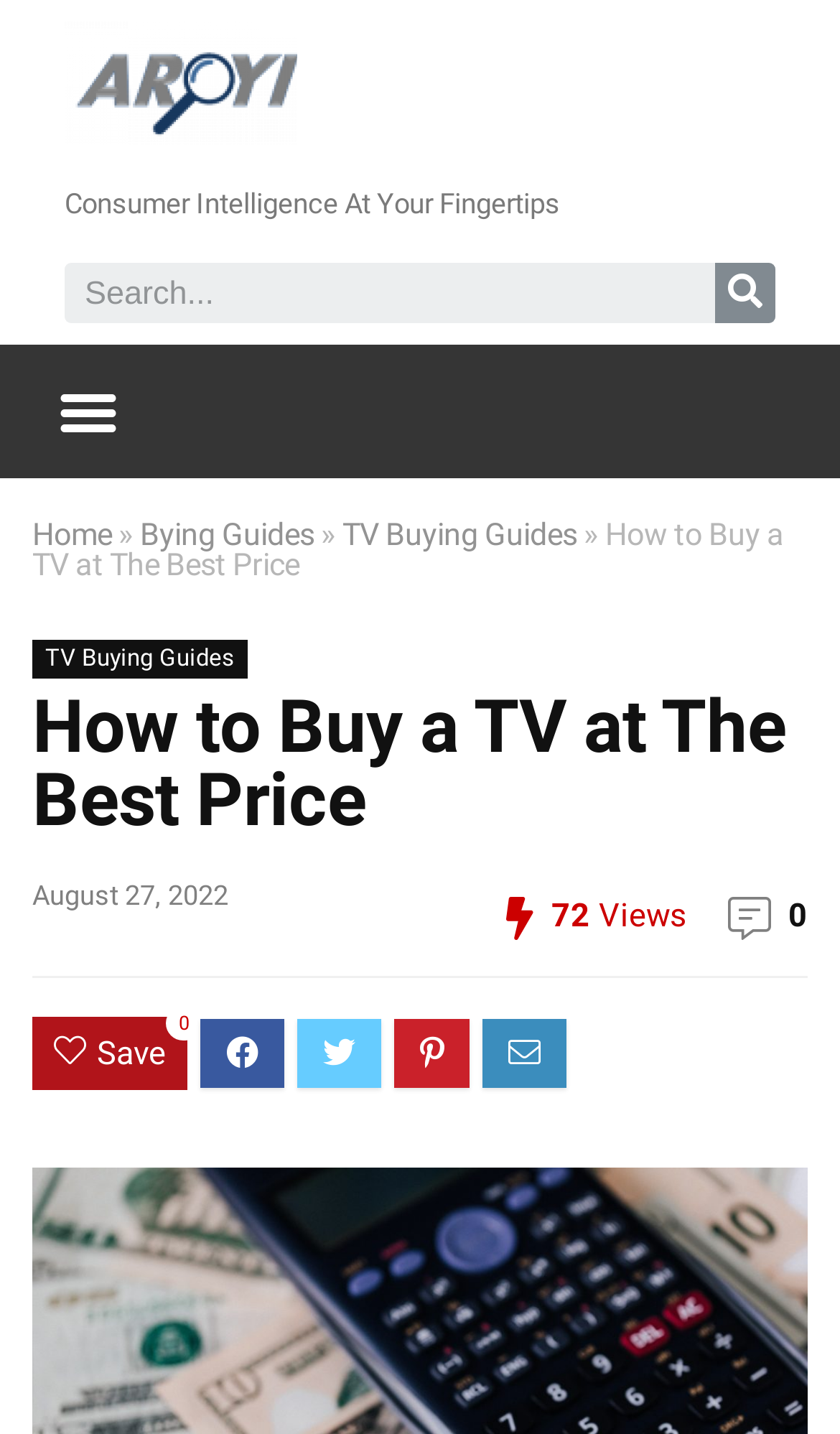Identify and provide the title of the webpage.

How to Buy a TV at The Best Price